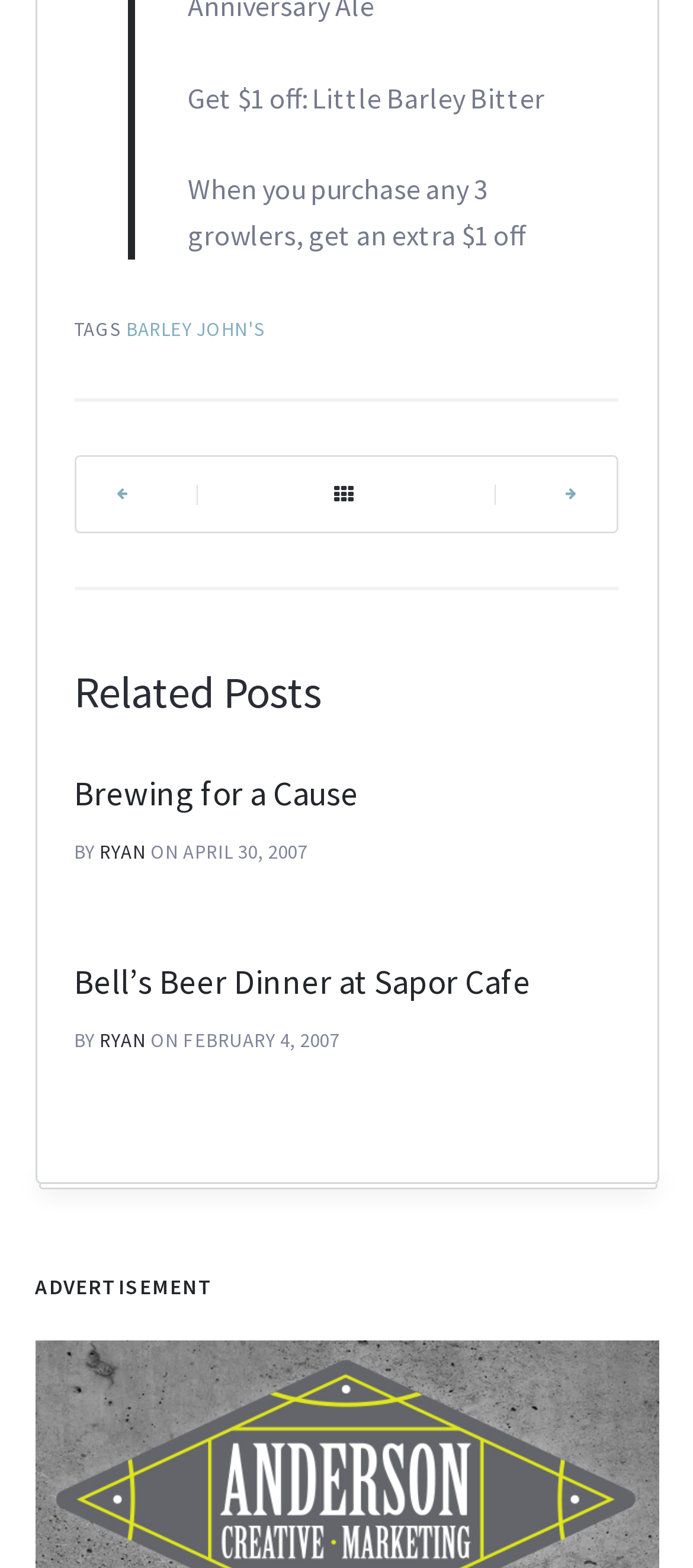Locate the coordinates of the bounding box for the clickable region that fulfills this instruction: "Search for something".

None